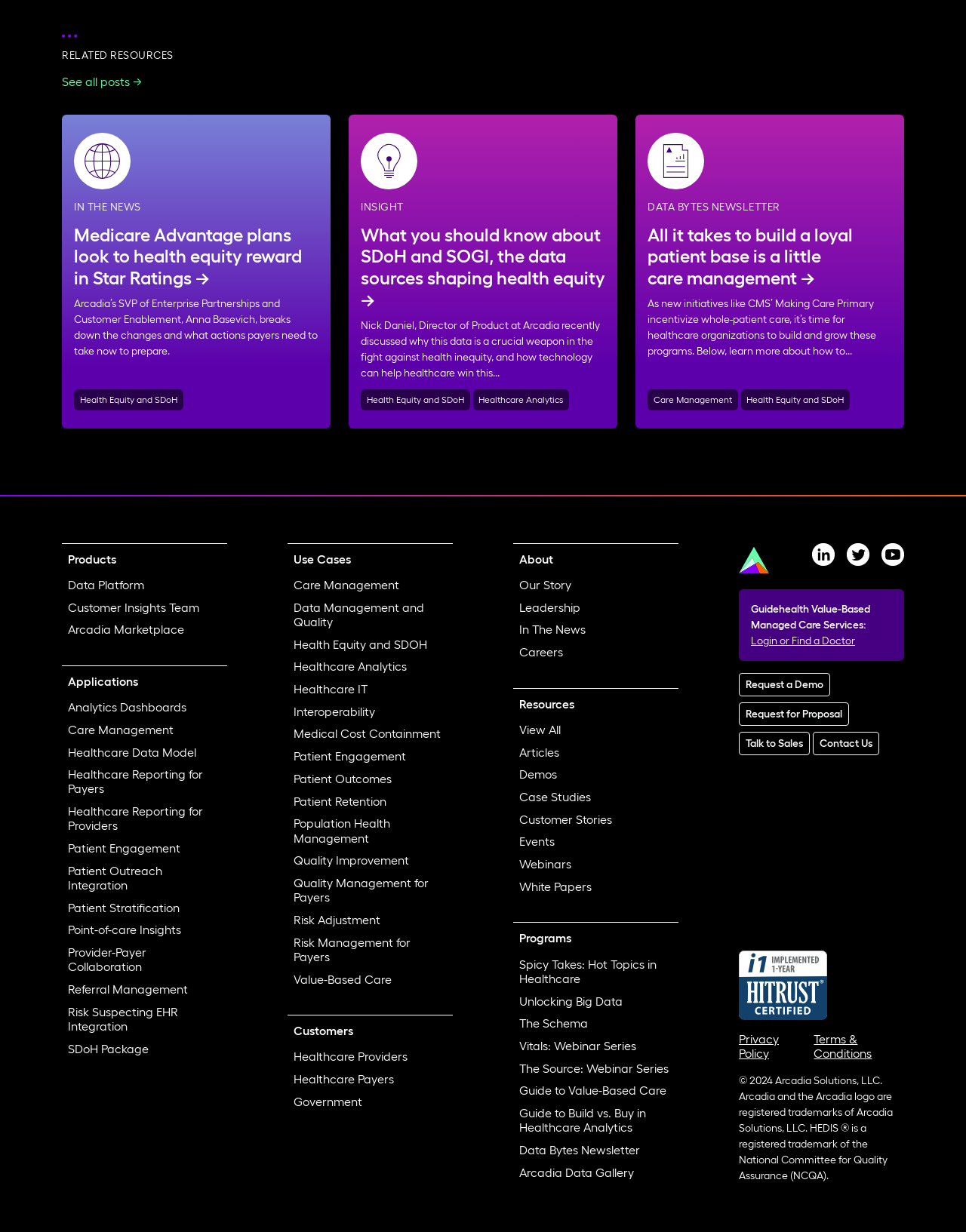Locate the bounding box of the UI element described by: "Login or Find a Doctor" in the given webpage screenshot.

[0.777, 0.515, 0.885, 0.525]